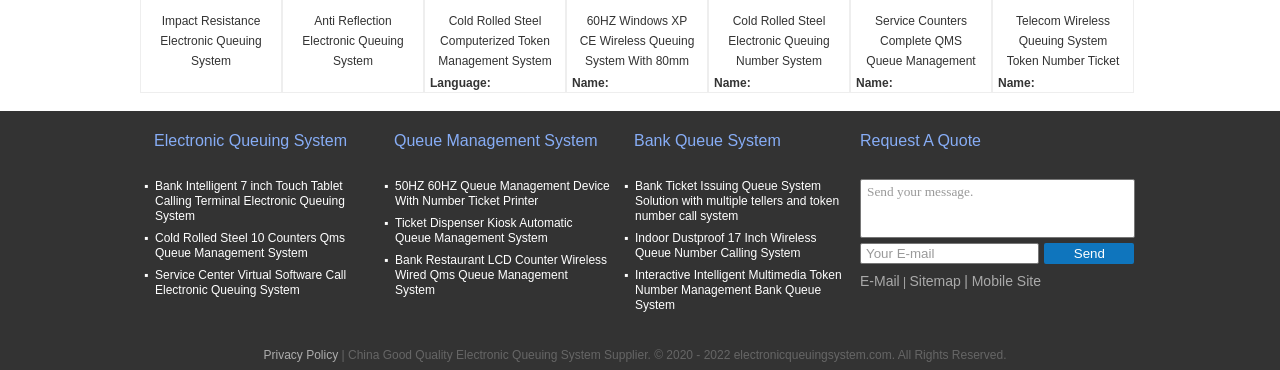Kindly determine the bounding box coordinates for the clickable area to achieve the given instruction: "Click on Send".

[0.816, 0.657, 0.886, 0.714]